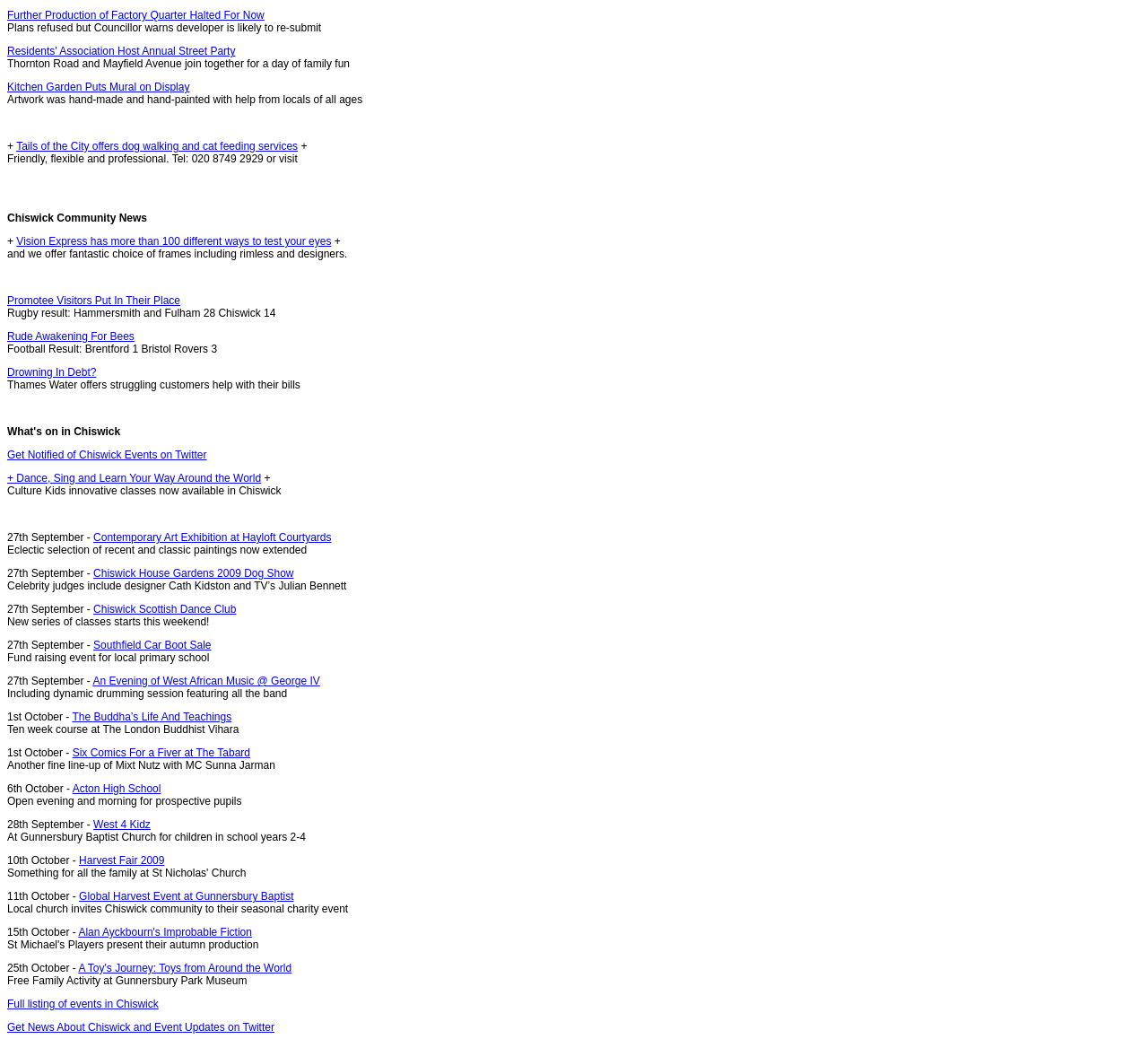Locate the coordinates of the bounding box for the clickable region that fulfills this instruction: "View the full listing of events in Chiswick".

[0.006, 0.96, 0.138, 0.972]